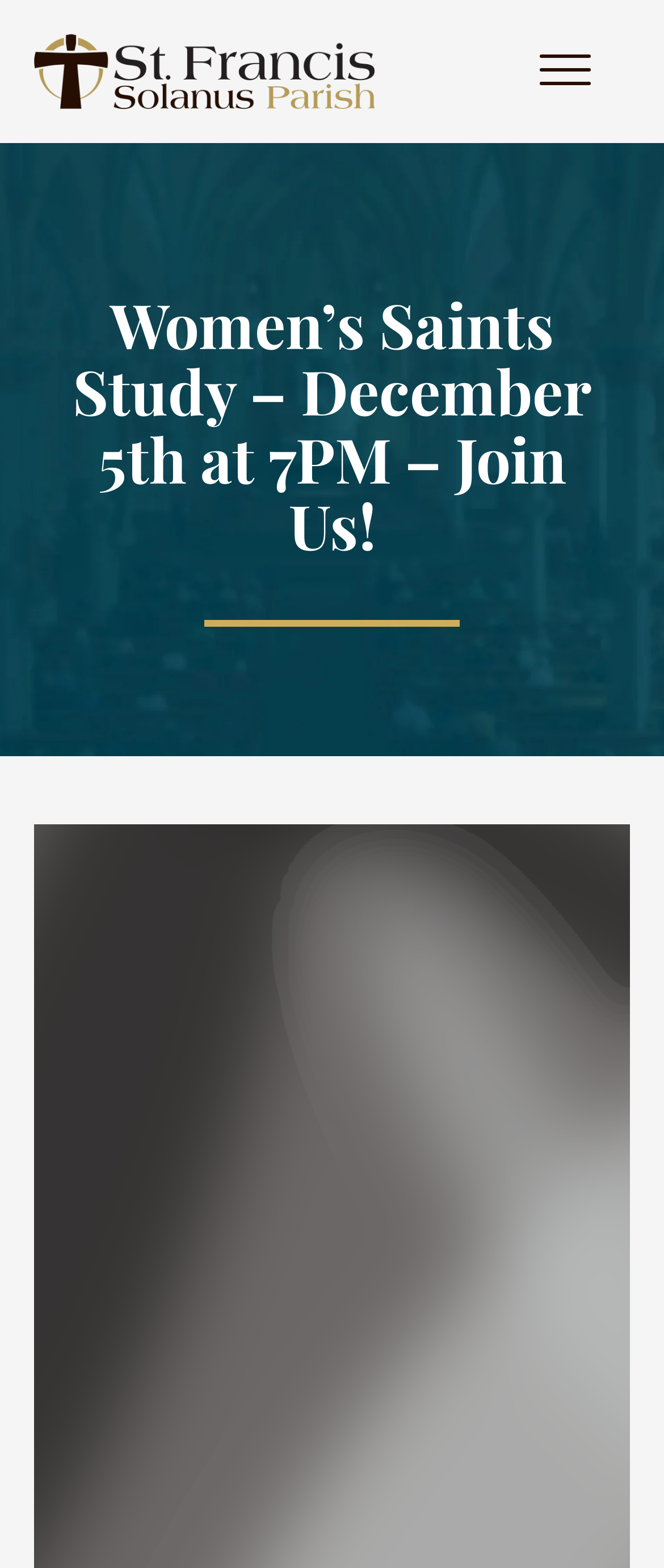Using the description "aria-label="Menu"", predict the bounding box of the relevant HTML element.

[0.791, 0.027, 0.909, 0.064]